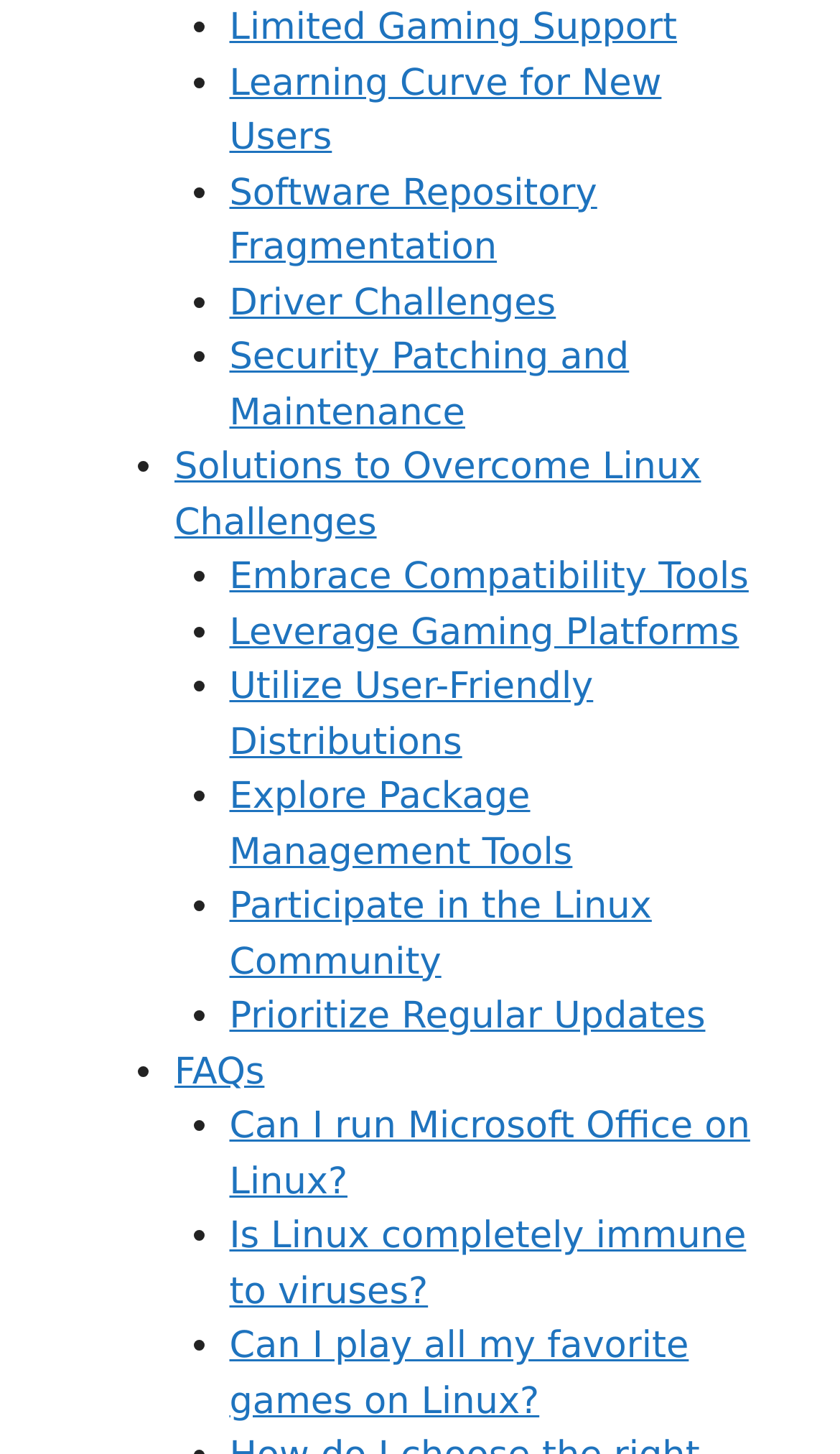Identify the bounding box coordinates for the UI element described as: "Driver Challenges".

[0.273, 0.194, 0.662, 0.223]